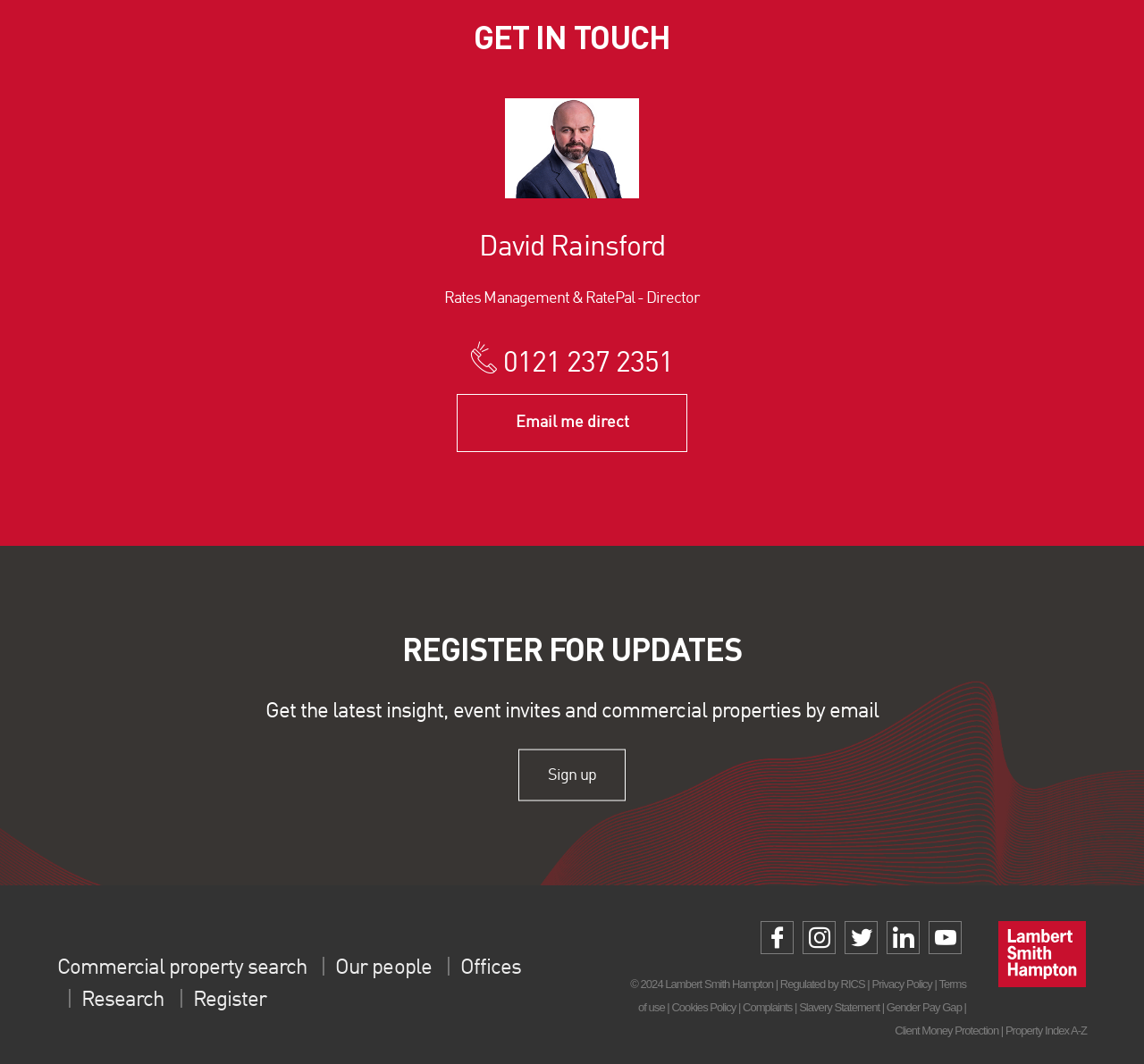Locate the bounding box of the UI element described by: "Privacy Policy" in the given webpage screenshot.

[0.762, 0.919, 0.815, 0.931]